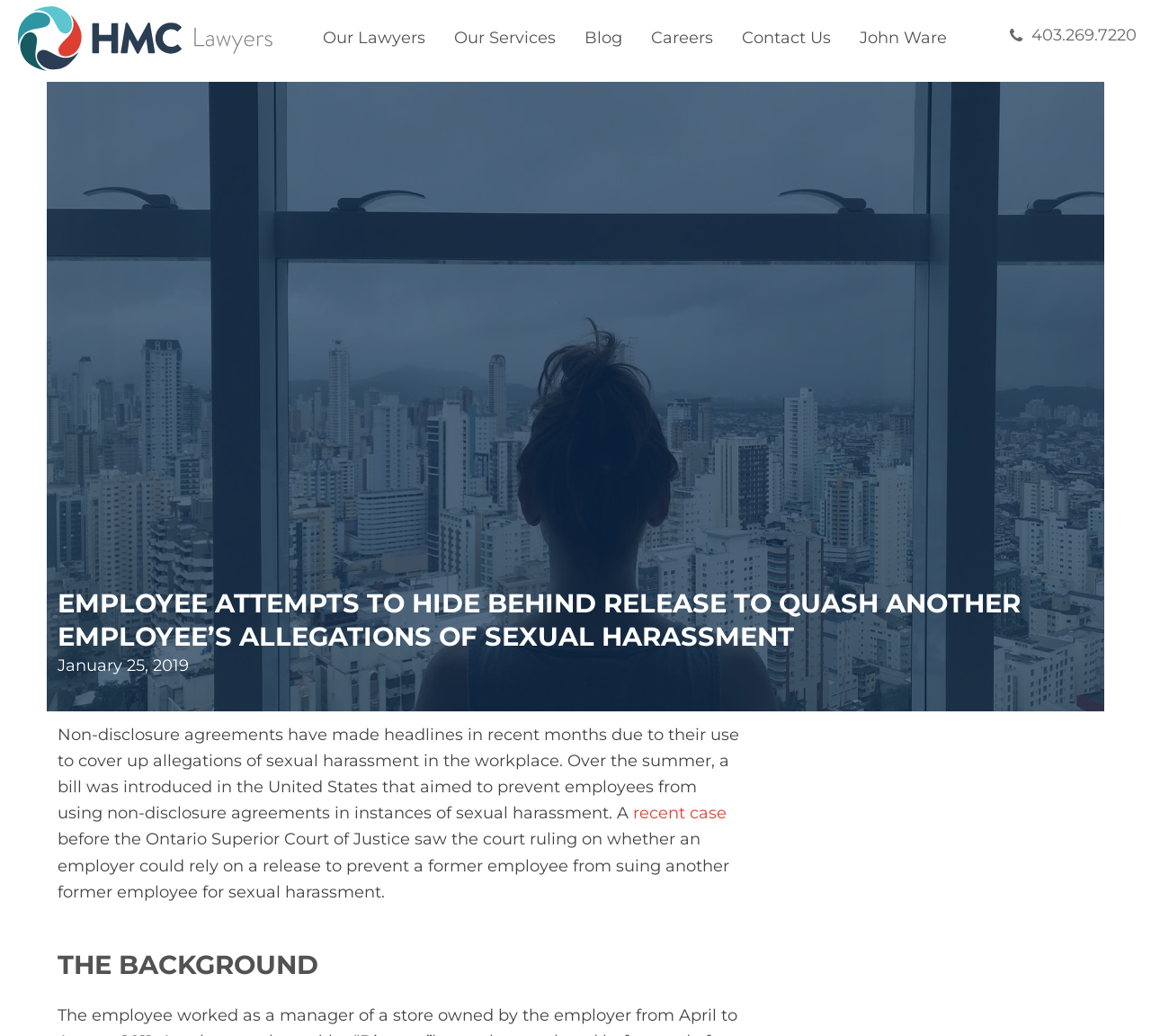Give a one-word or one-phrase response to the question: 
What is the court mentioned in the blog post?

Ontario Superior Court of Justice